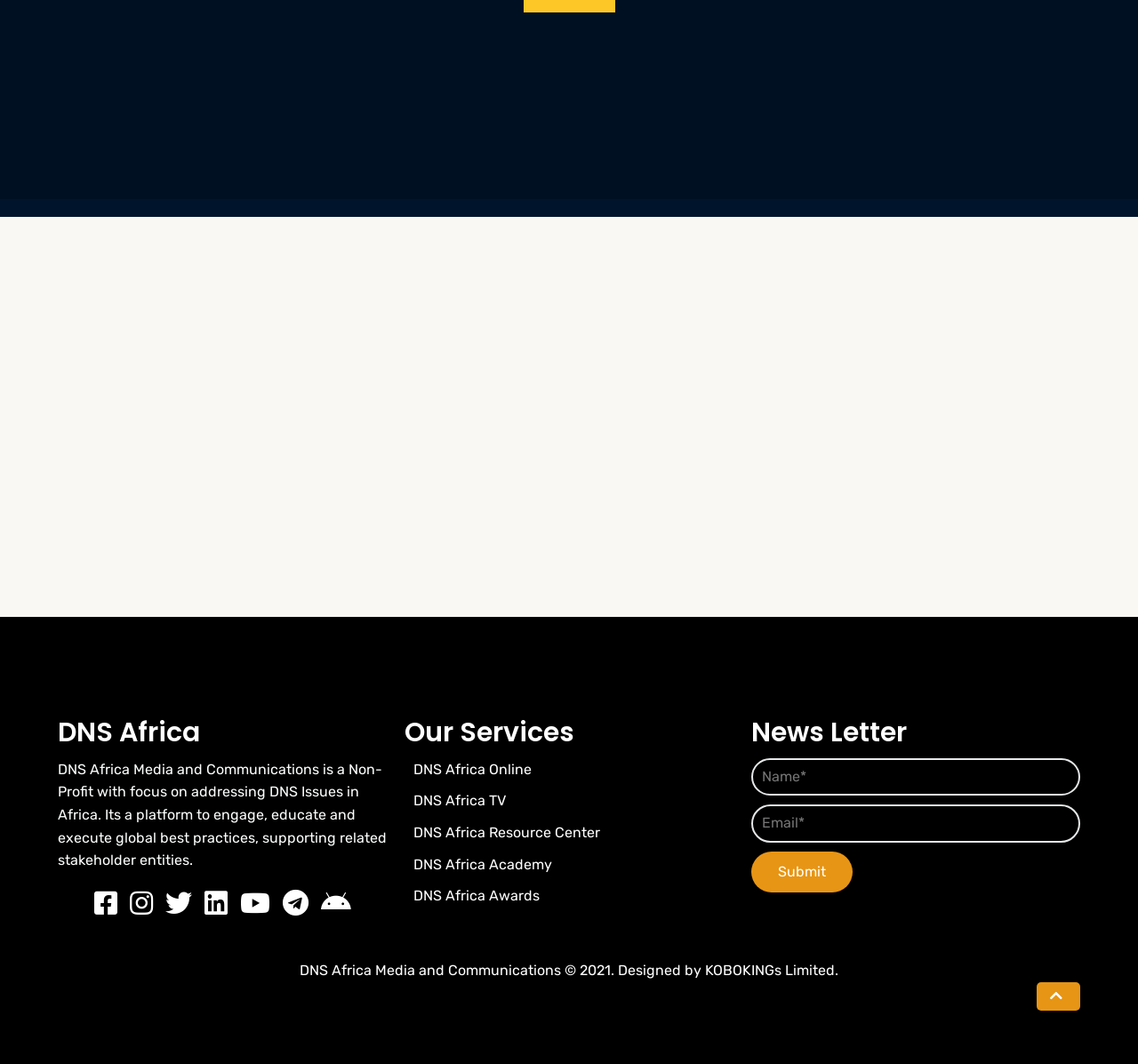Locate the bounding box coordinates of the element you need to click to accomplish the task described by this instruction: "Enter your name".

[0.66, 0.712, 0.949, 0.748]